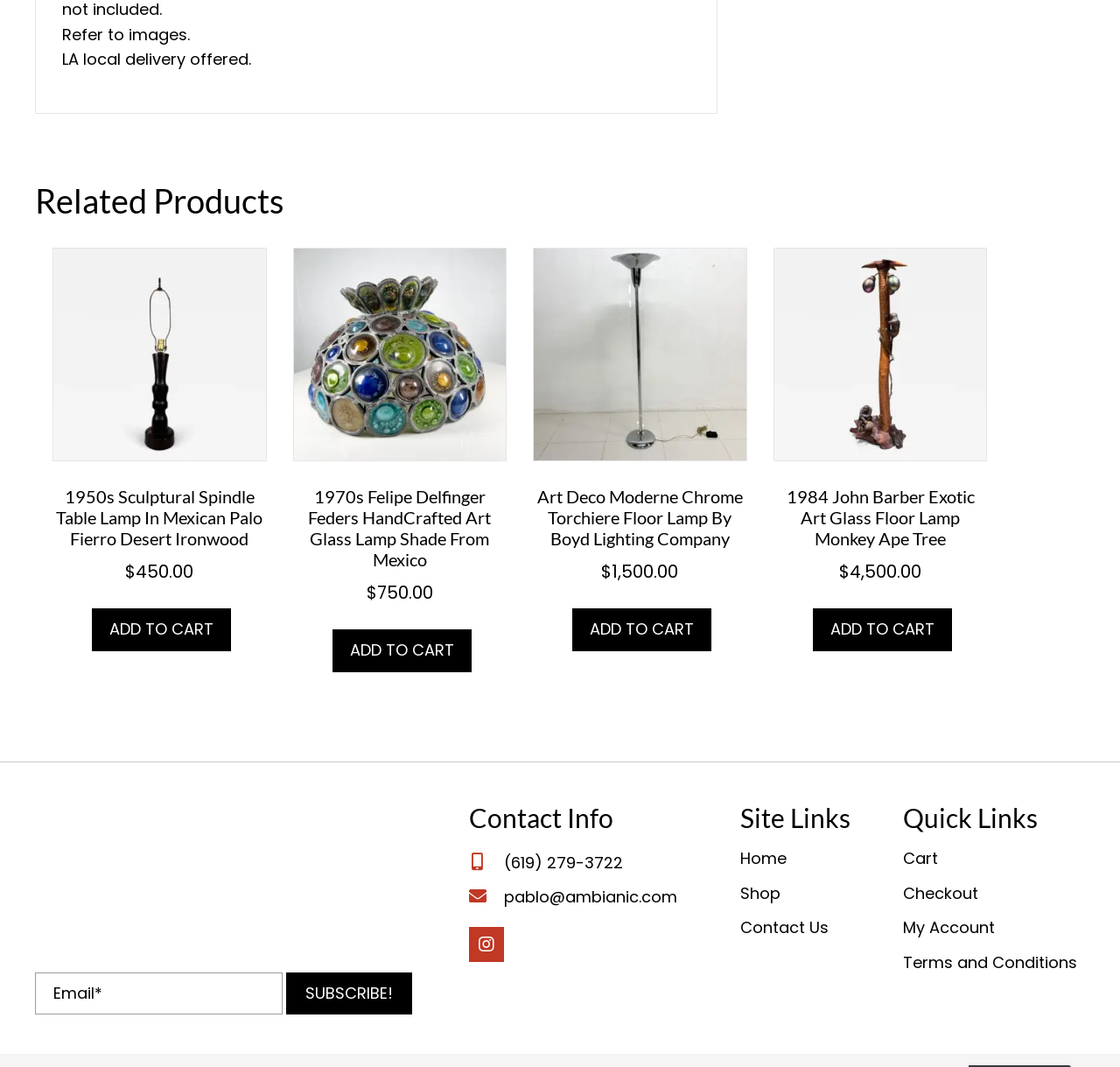What is the email address listed under 'Contact Info'?
Identify the answer in the screenshot and reply with a single word or phrase.

pablo@ambianic.com